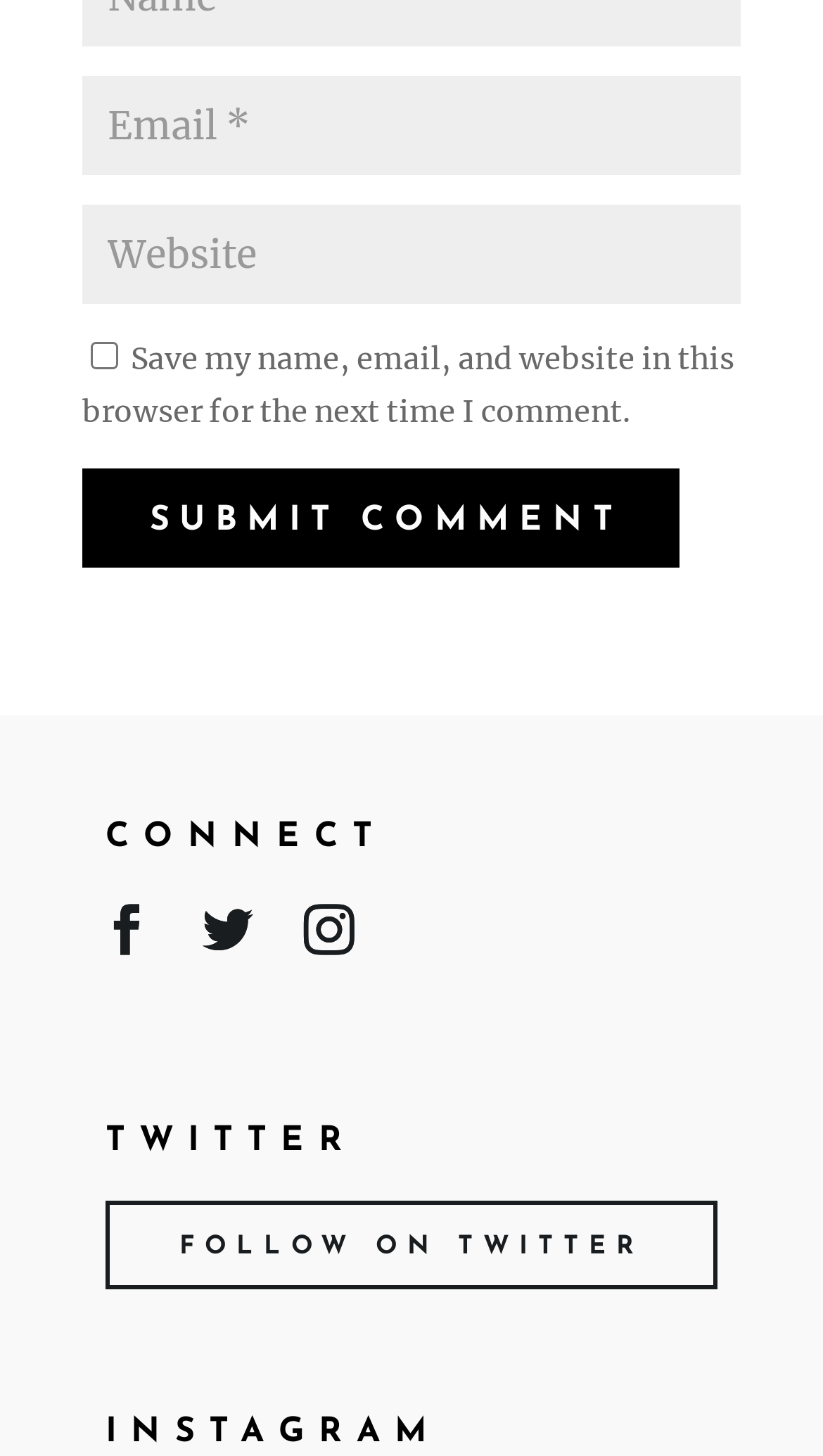What is the button below the textboxes for?
Observe the image and answer the question with a one-word or short phrase response.

Submit comment